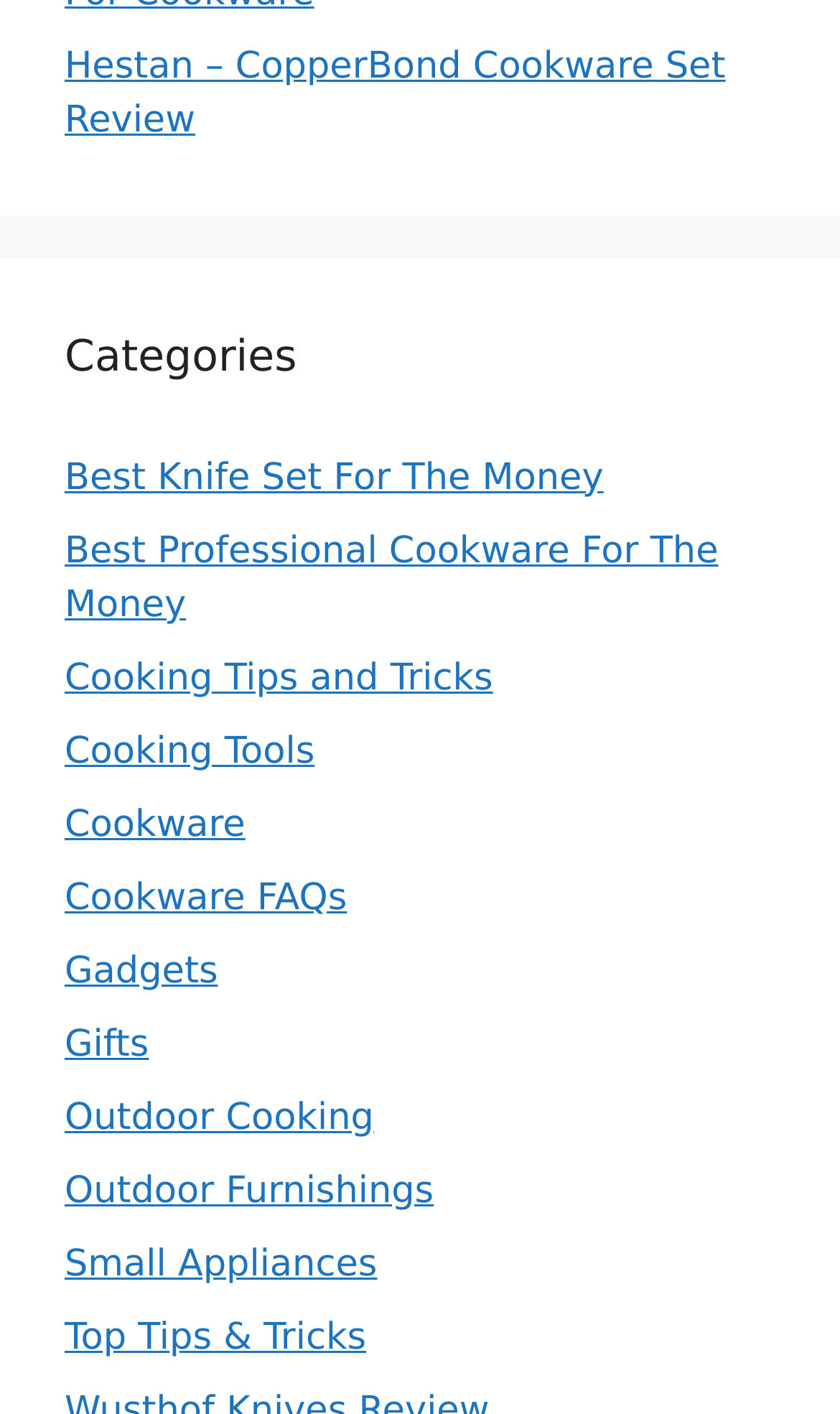Please identify the bounding box coordinates of the clickable area that will allow you to execute the instruction: "Browse outdoor cooking products".

[0.077, 0.776, 0.445, 0.806]